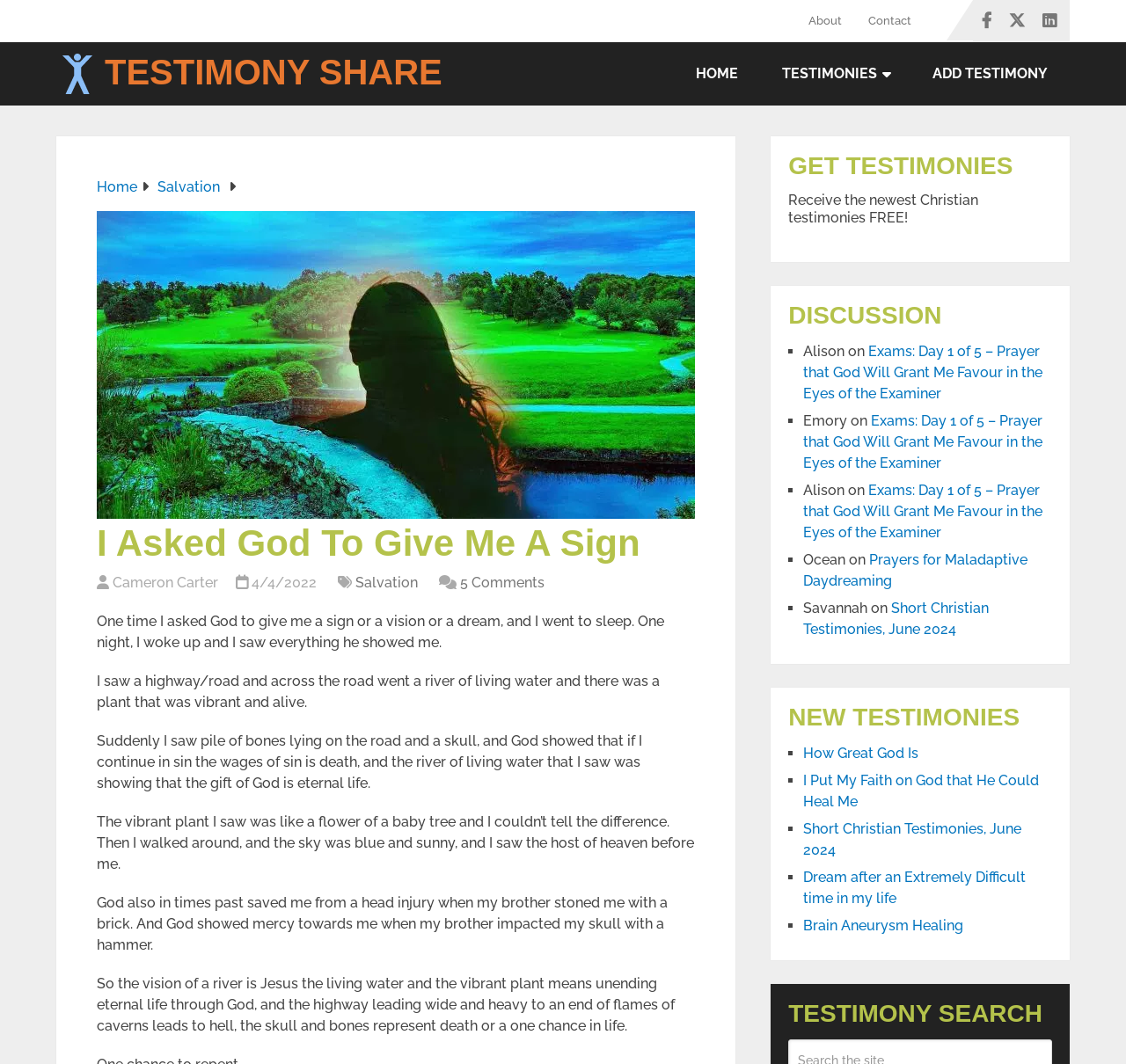Please identify the coordinates of the bounding box that should be clicked to fulfill this instruction: "Read the testimony 'I Asked God To Give Me A Sign'".

[0.086, 0.493, 0.617, 0.528]